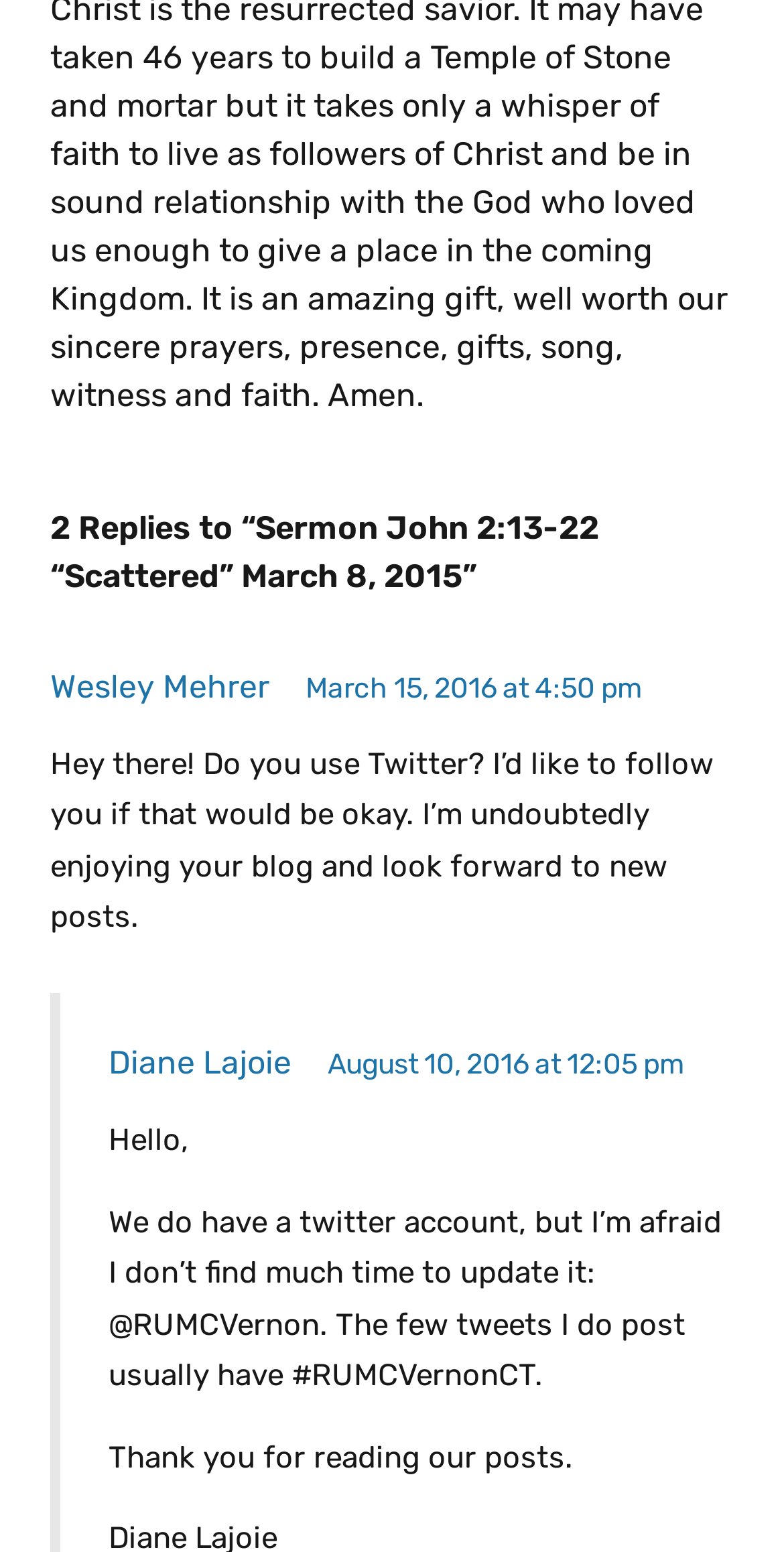How many comments are there on this webpage?
Respond to the question with a single word or phrase according to the image.

2